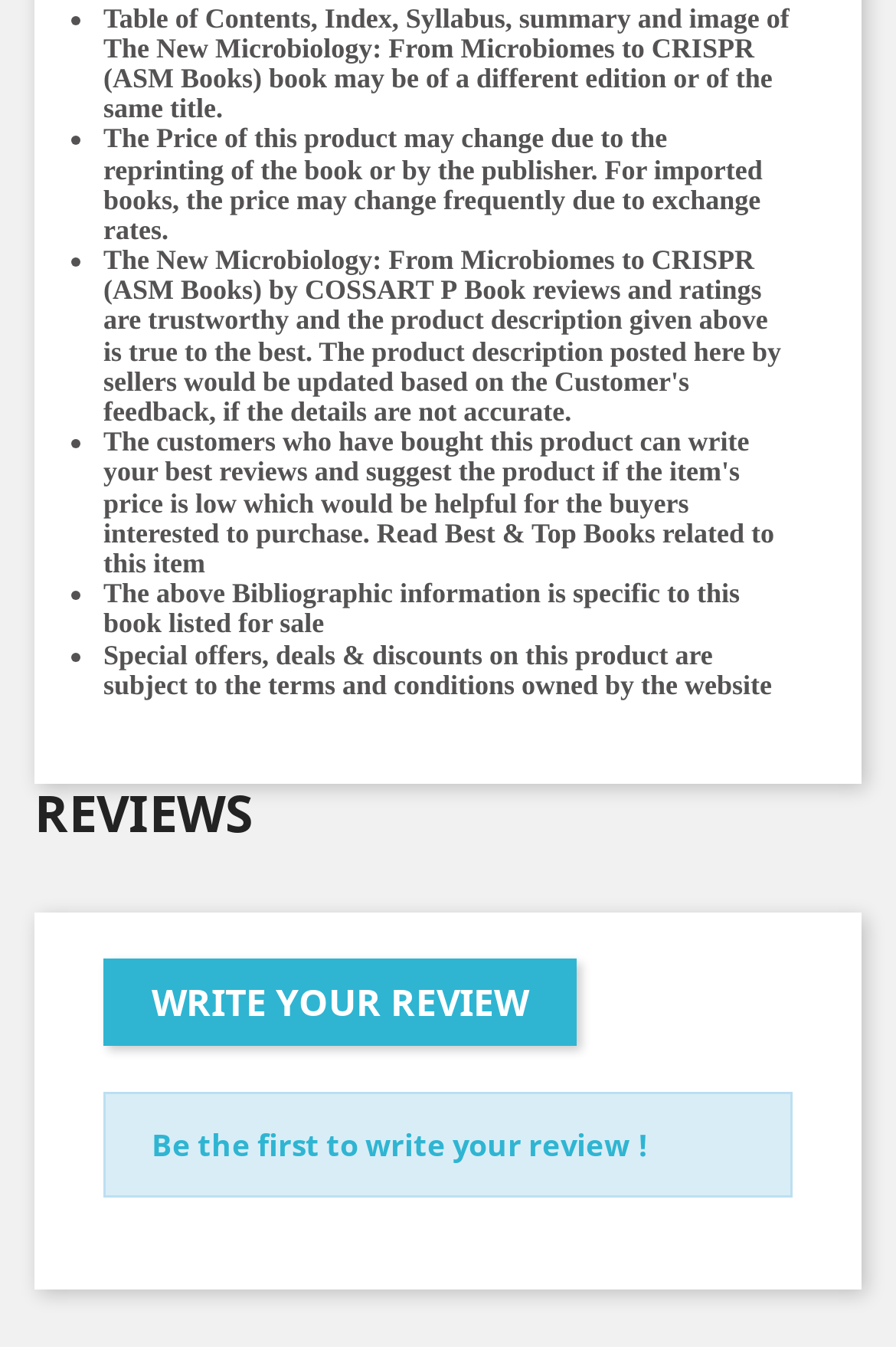What type of information is provided in the list?
Based on the screenshot, answer the question with a single word or phrase.

Book information